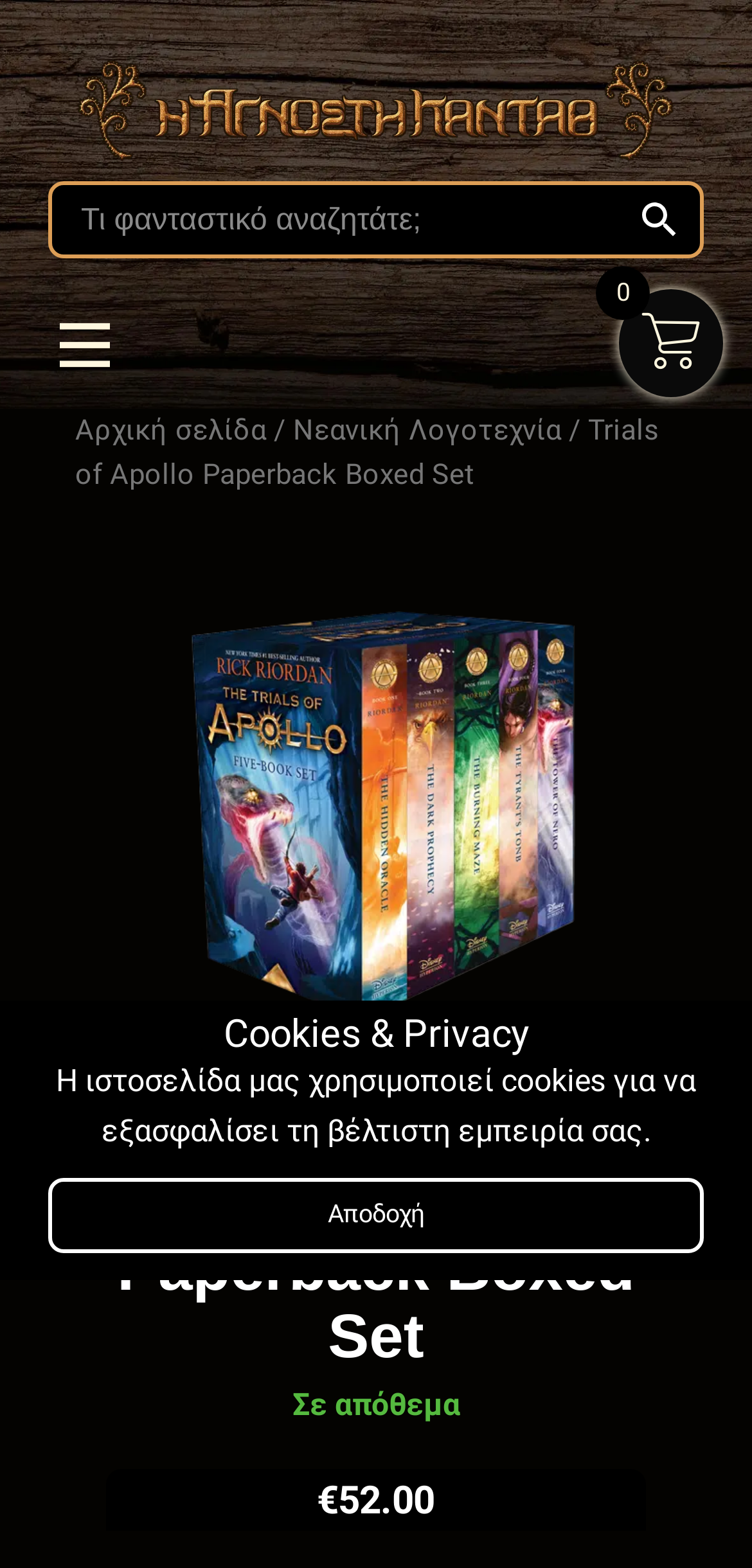What is the name of the book series?
Look at the image and respond to the question as thoroughly as possible.

I inferred this answer by looking at the navigation breadcrumb, which shows the path 'Αρχική σελίδα / Νεανική Λογοτεχνία / Trials of Apollo Paperback Boxed Set'. This suggests that 'Trials of Apollo' is a book series.